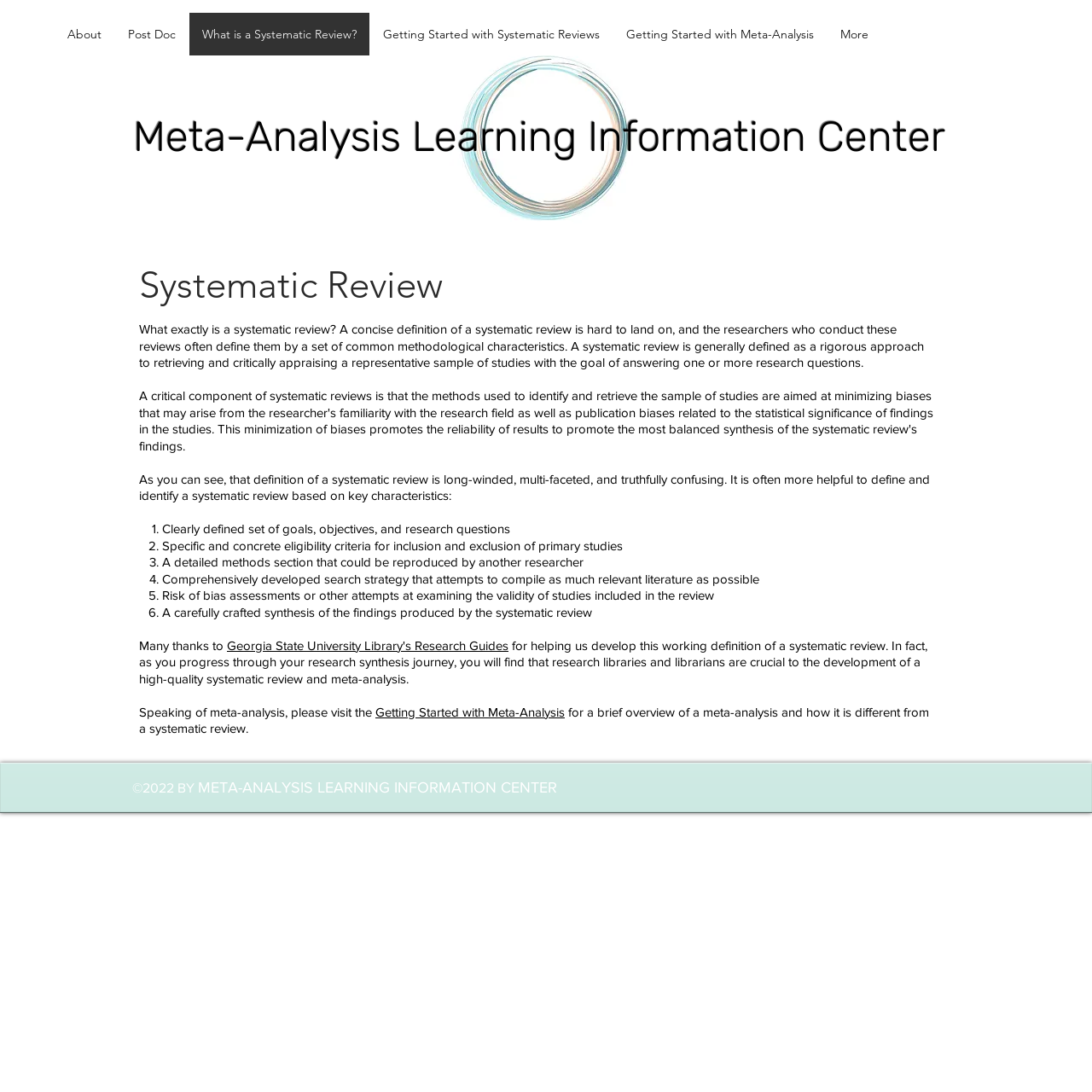Extract the primary headline from the webpage and present its text.

Meta-Analysis Learning Information Center